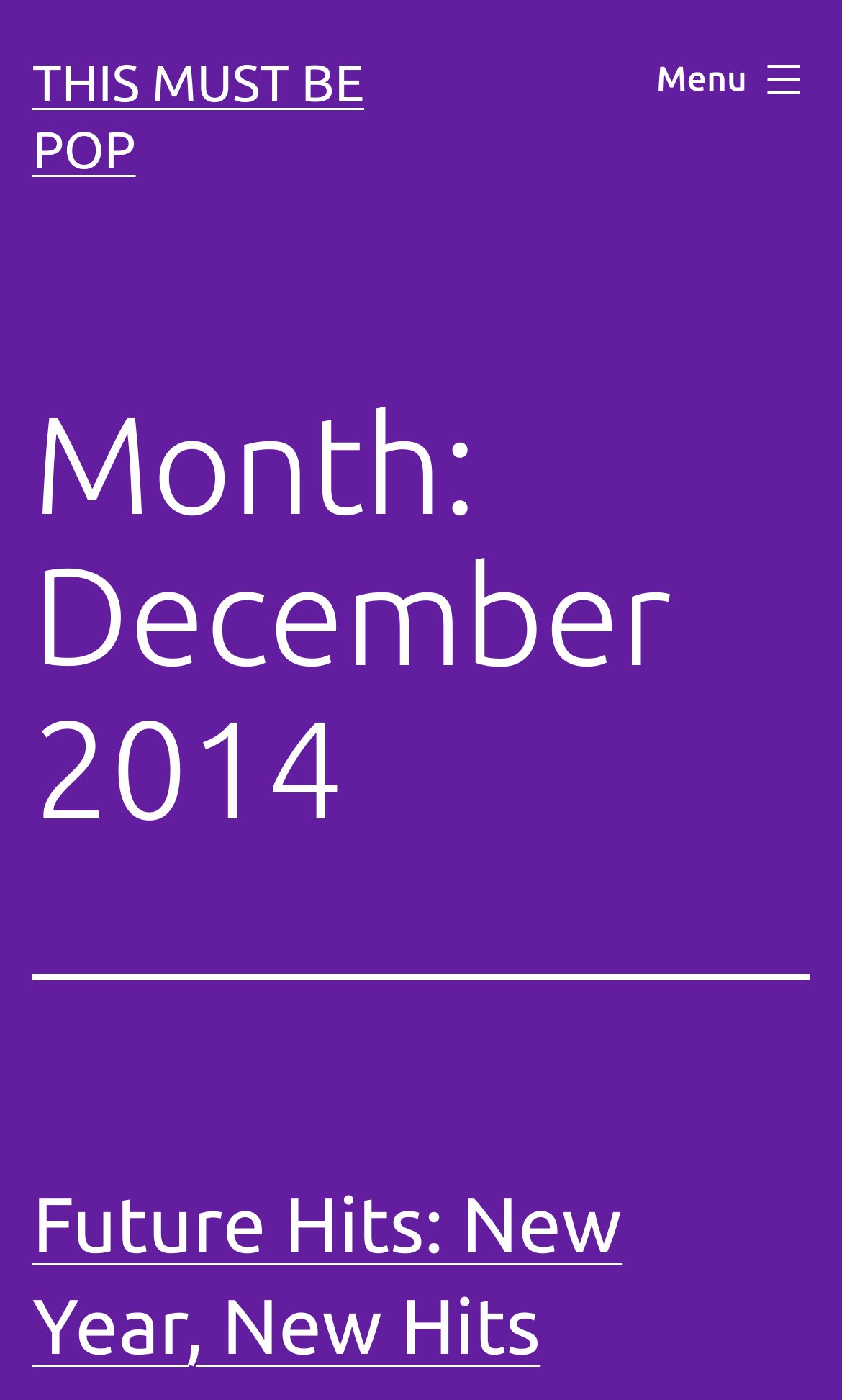Please give a succinct answer using a single word or phrase:
What is the month being referred to?

December 2014